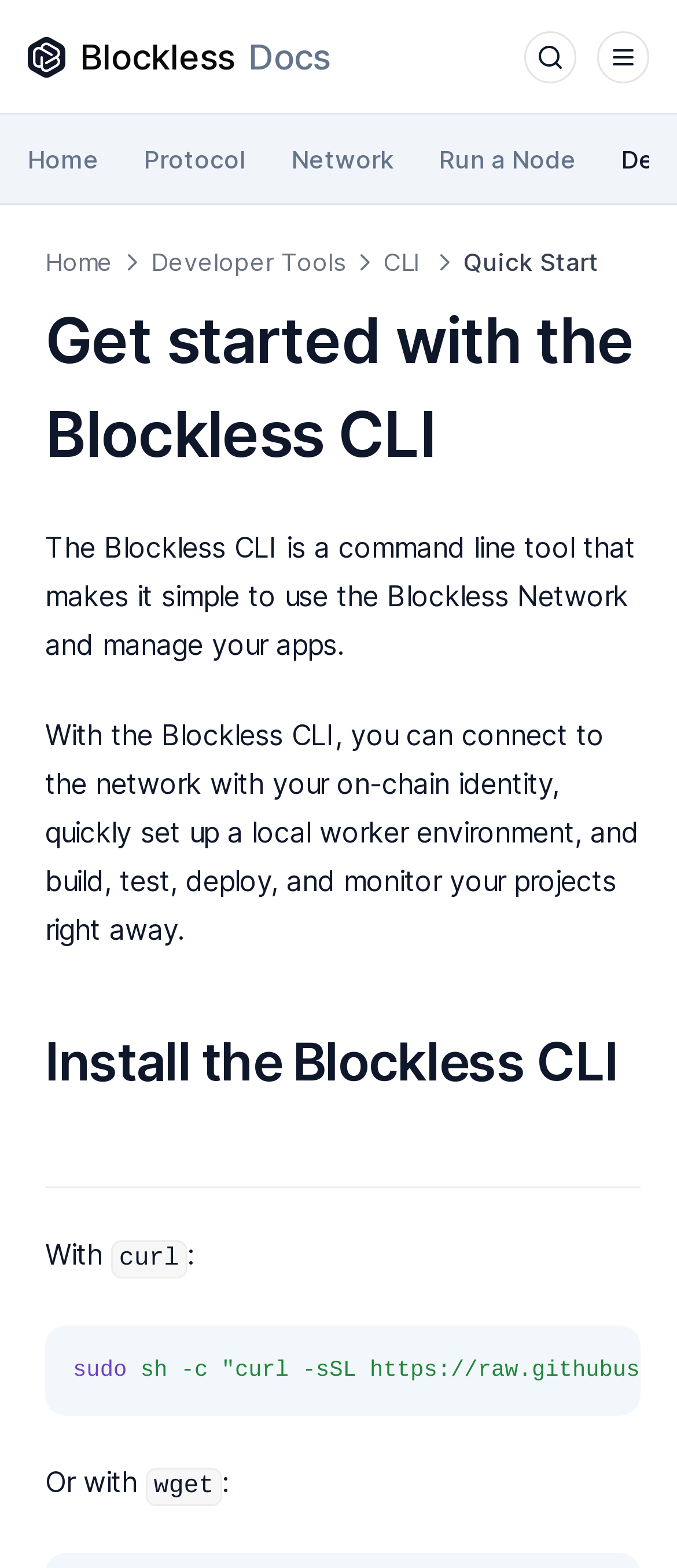Please extract the webpage's main title and generate its text content.

Get started with the Blockless CLI